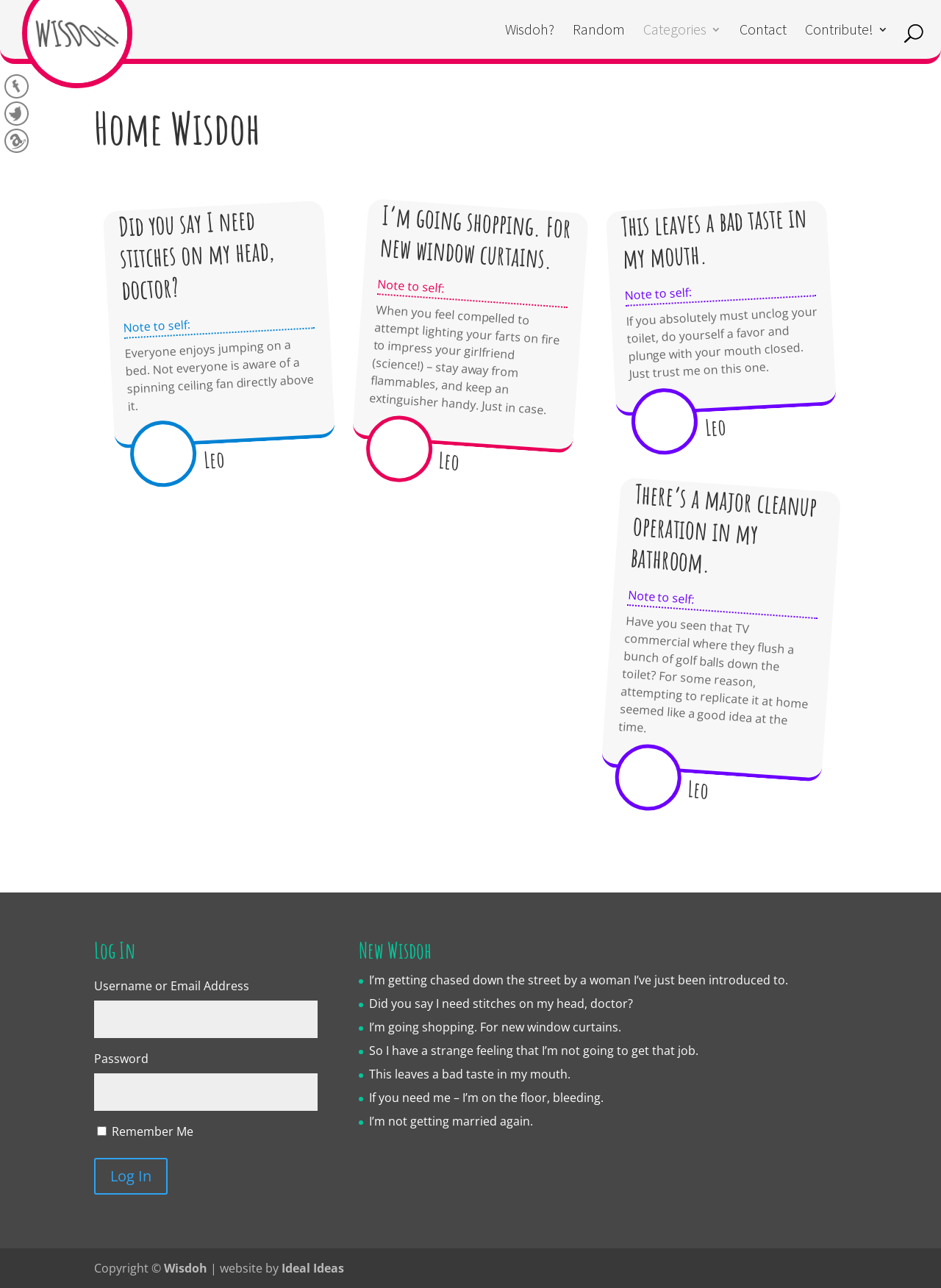Please identify the coordinates of the bounding box that should be clicked to fulfill this instruction: "Read the article 'Did you say I need stitches on my head, doctor?'".

[0.125, 0.156, 0.334, 0.243]